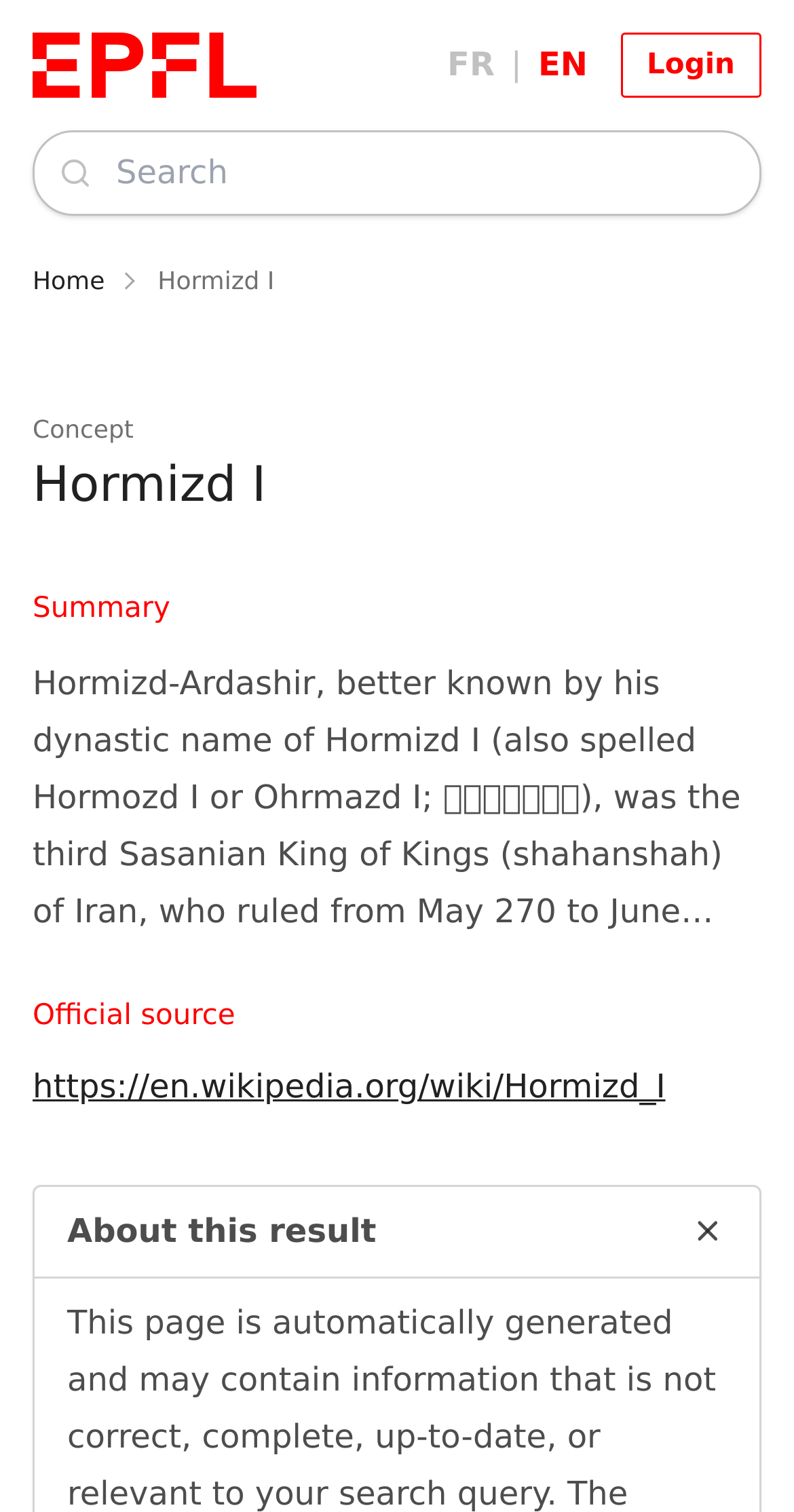What is the language of the current webpage?
Provide a detailed answer to the question using information from the image.

I determined the language of the current webpage by looking at the language selection links at the top of the page, where 'EN' is currently selected.